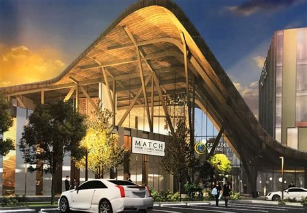Describe the image thoroughly.

The image showcases an impressive architectural rendering of the Cascades Casino in Delta, British Columbia. The design features a striking, curved roof that mimics the natural flow of the surrounding environment, complemented by large, glass facades that invite natural light into the space. In front of the building, a modern white vehicle is parked in a landscaped area with trees and greenery, enhancing the aesthetic appeal of the outdoor setting. Prominently displayed on the building's facade is a sign for "MATCH," indicating a vibrant area within the casino likely dedicated to dining or entertainment. The overall atmosphere suggests a sophisticated venue that merges contemporary design with a customer-centric experience, making it a focal point for both locals and visitors.